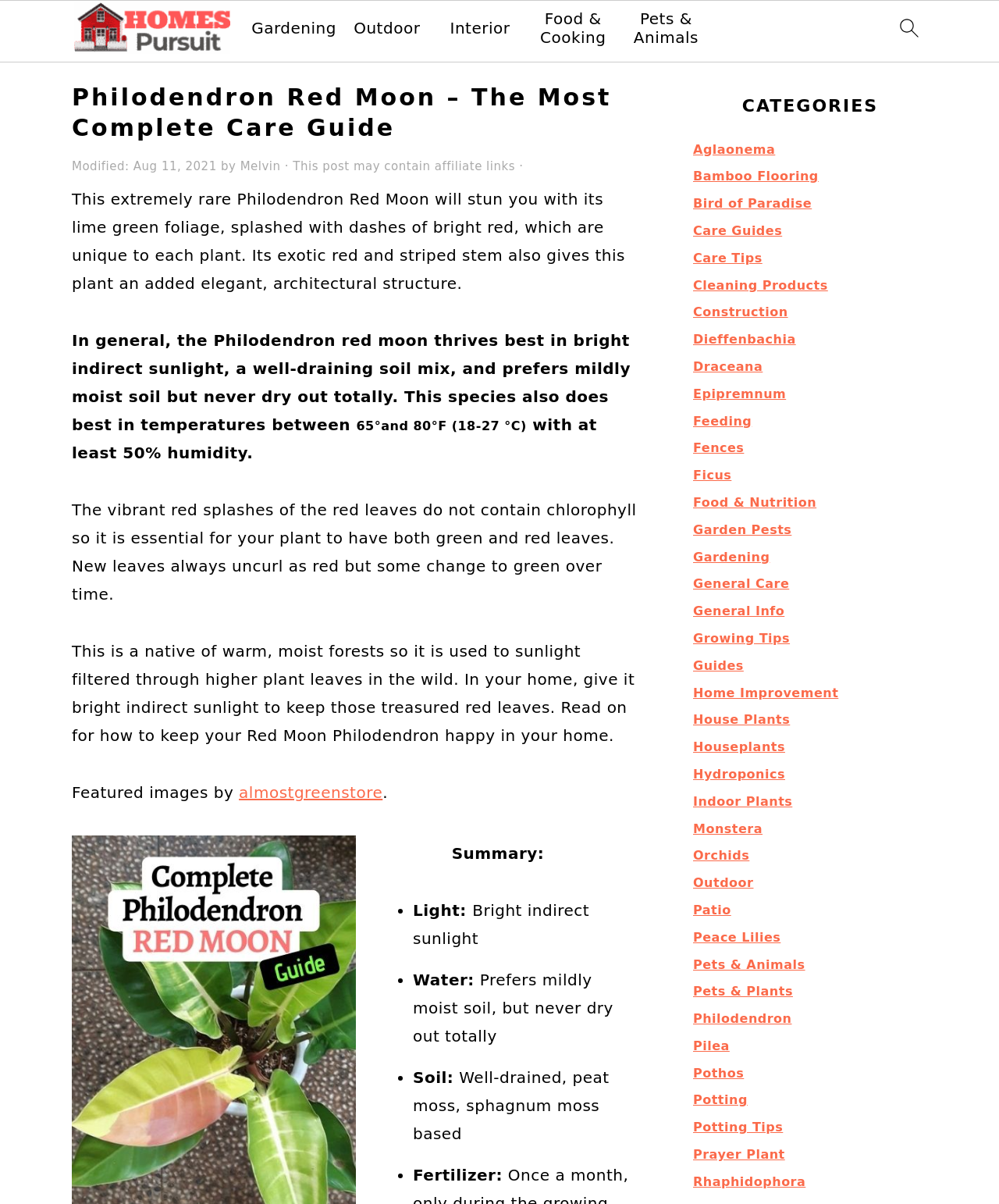Kindly determine the bounding box coordinates of the area that needs to be clicked to fulfill this instruction: "search".

[0.891, 0.007, 0.93, 0.046]